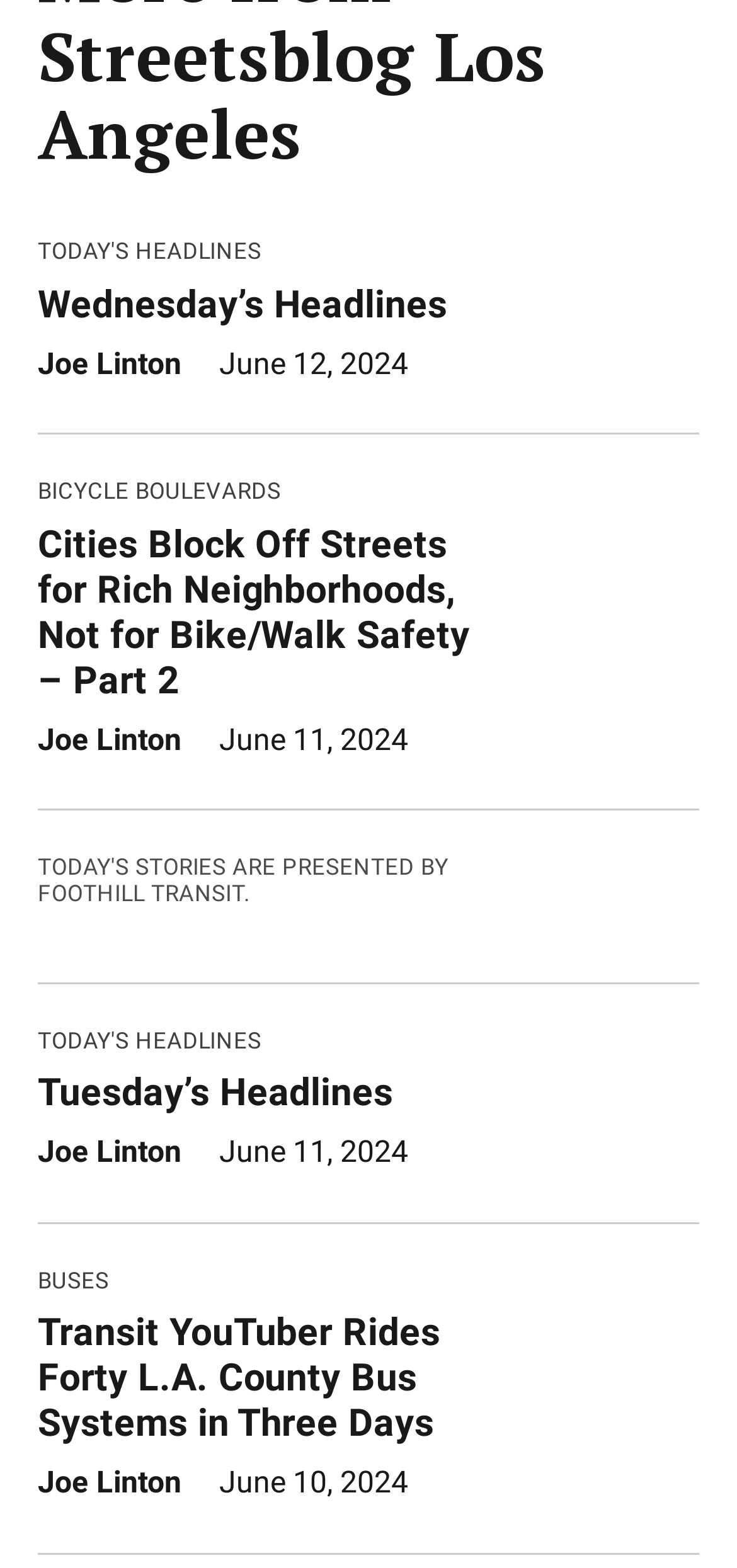What is the topic of the third headline?
Using the picture, provide a one-word or short phrase answer.

Bike/Walk Safety